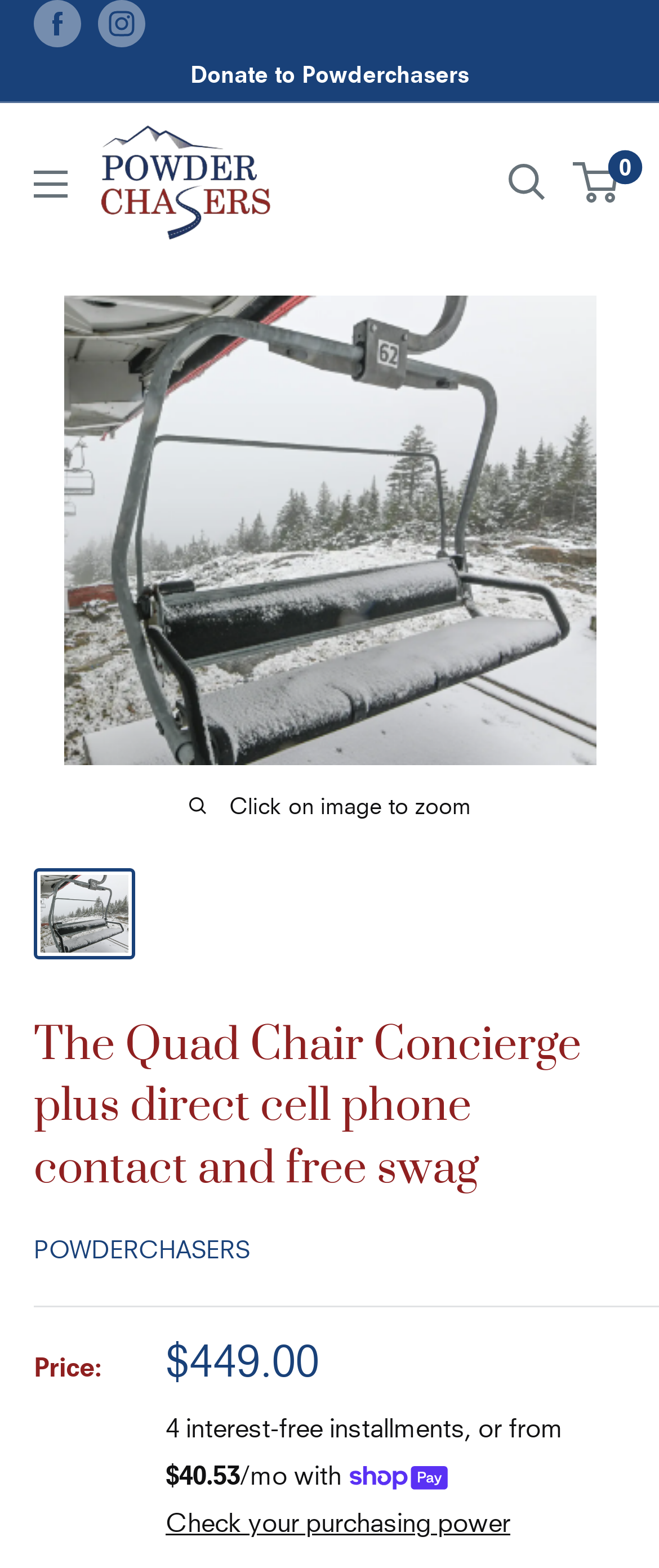Find the bounding box coordinates of the clickable region needed to perform the following instruction: "Follow us on Facebook". The coordinates should be provided as four float numbers between 0 and 1, i.e., [left, top, right, bottom].

[0.051, 0.0, 0.123, 0.03]